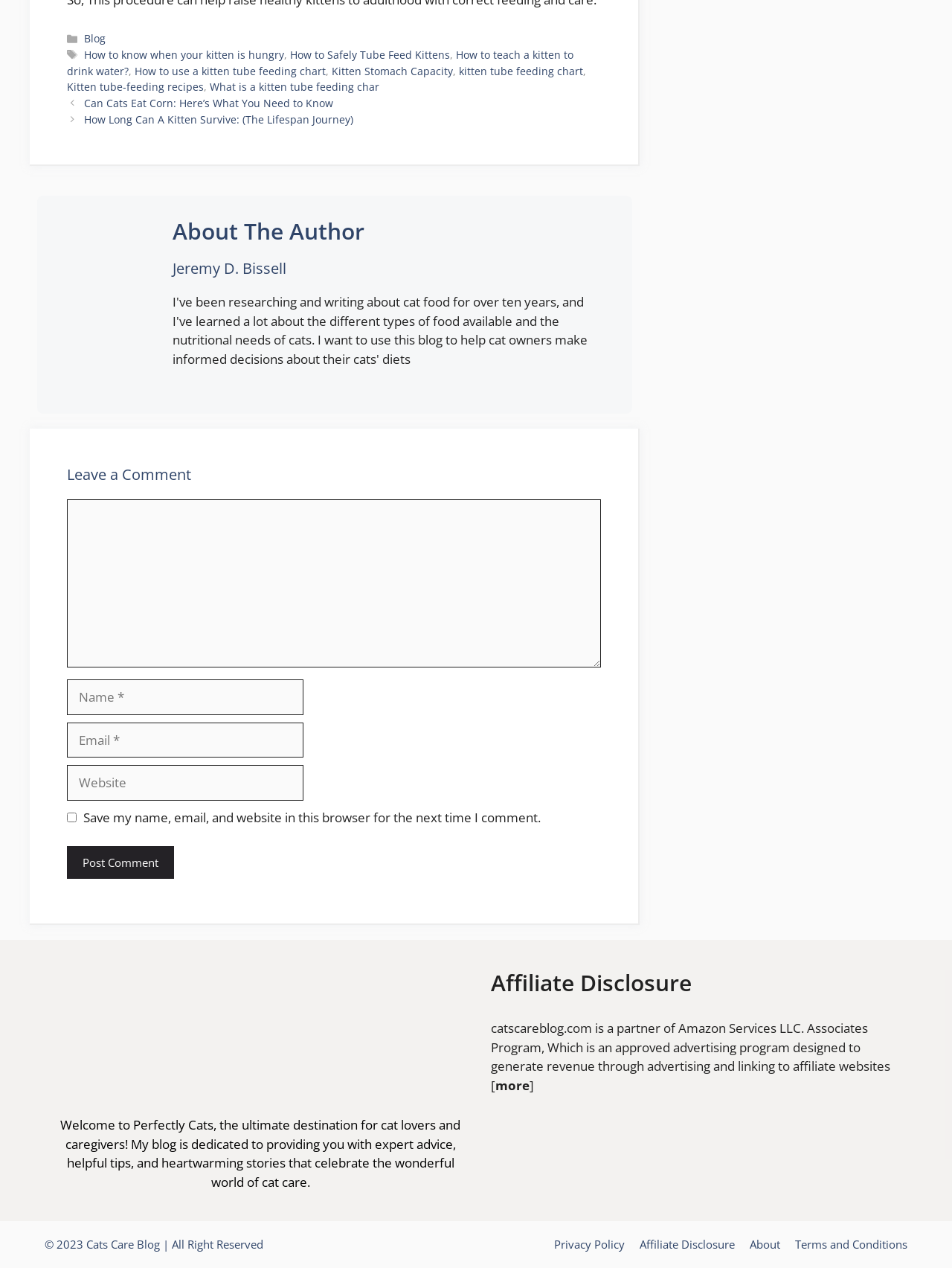What is the copyright year of the website?
Using the information from the image, answer the question thoroughly.

The copyright year is mentioned at the very bottom of the webpage, in the 'Site' section. The text '© 2023 Cats Care Blog | All Right Reserved' clearly indicates the copyright year of the website.